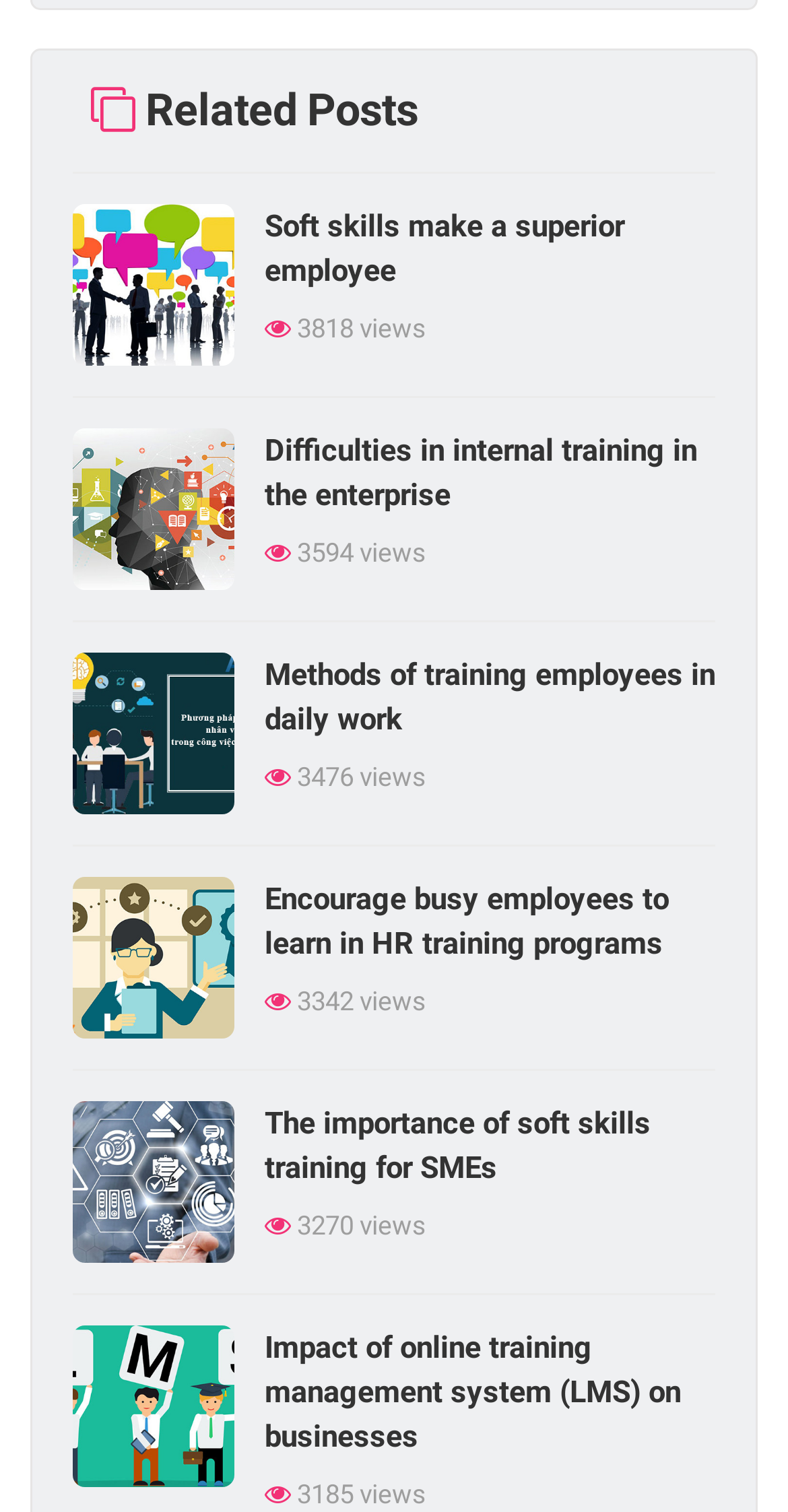Indicate the bounding box coordinates of the element that needs to be clicked to satisfy the following instruction: "Check out Soft skills make a superior employee". The coordinates should be four float numbers between 0 and 1, i.e., [left, top, right, bottom].

[0.336, 0.135, 0.908, 0.194]